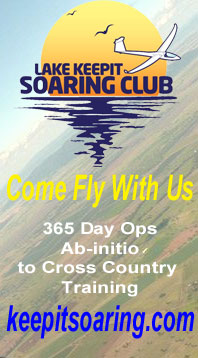Answer the following inquiry with a single word or phrase:
What type of training is offered by the Lake Keepit Soaring Club?

Ab-initio to Cross Country Training